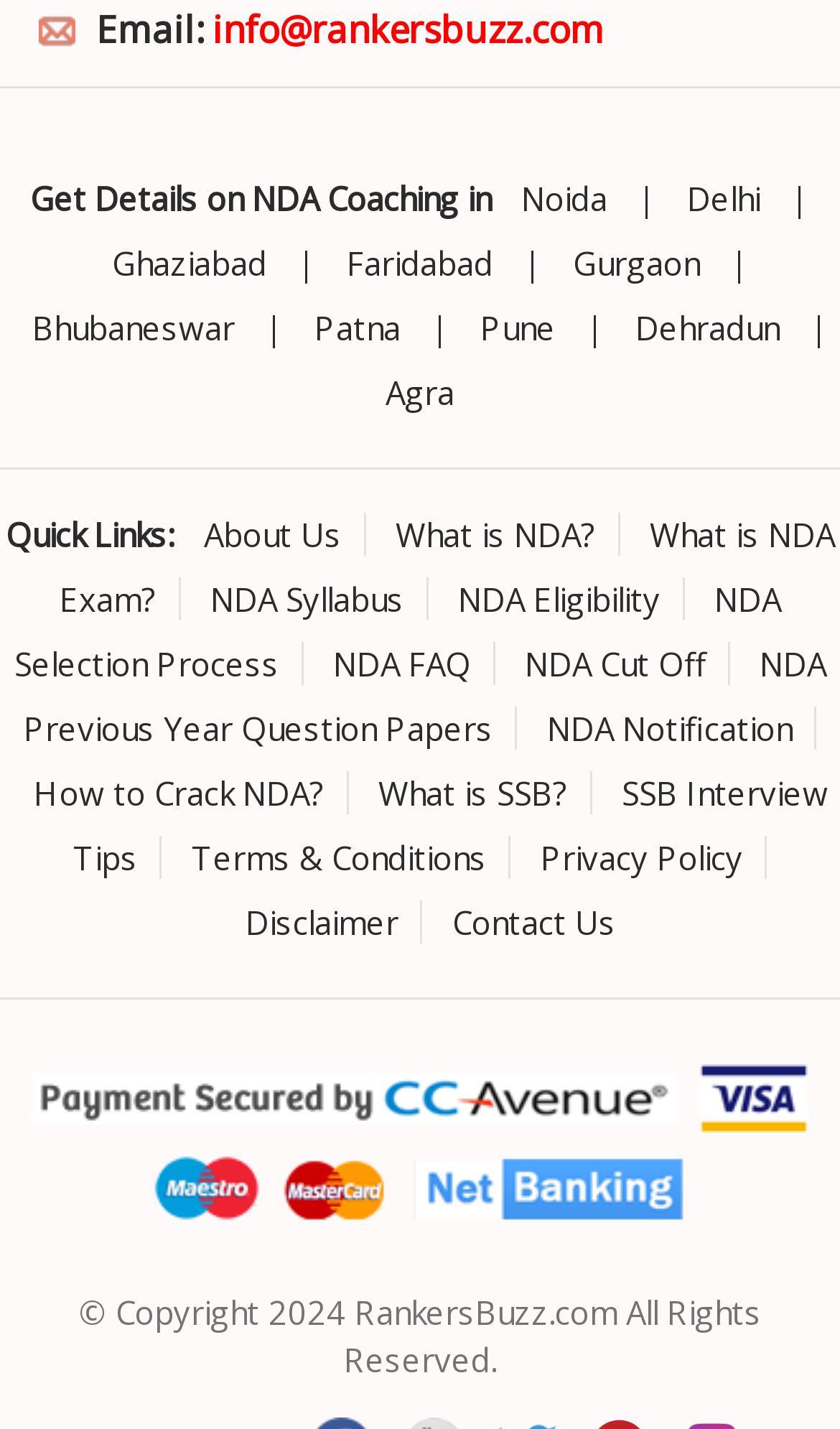Determine the bounding box coordinates of the target area to click to execute the following instruction: "Check NDA Eligibility."

[0.519, 0.404, 0.814, 0.435]